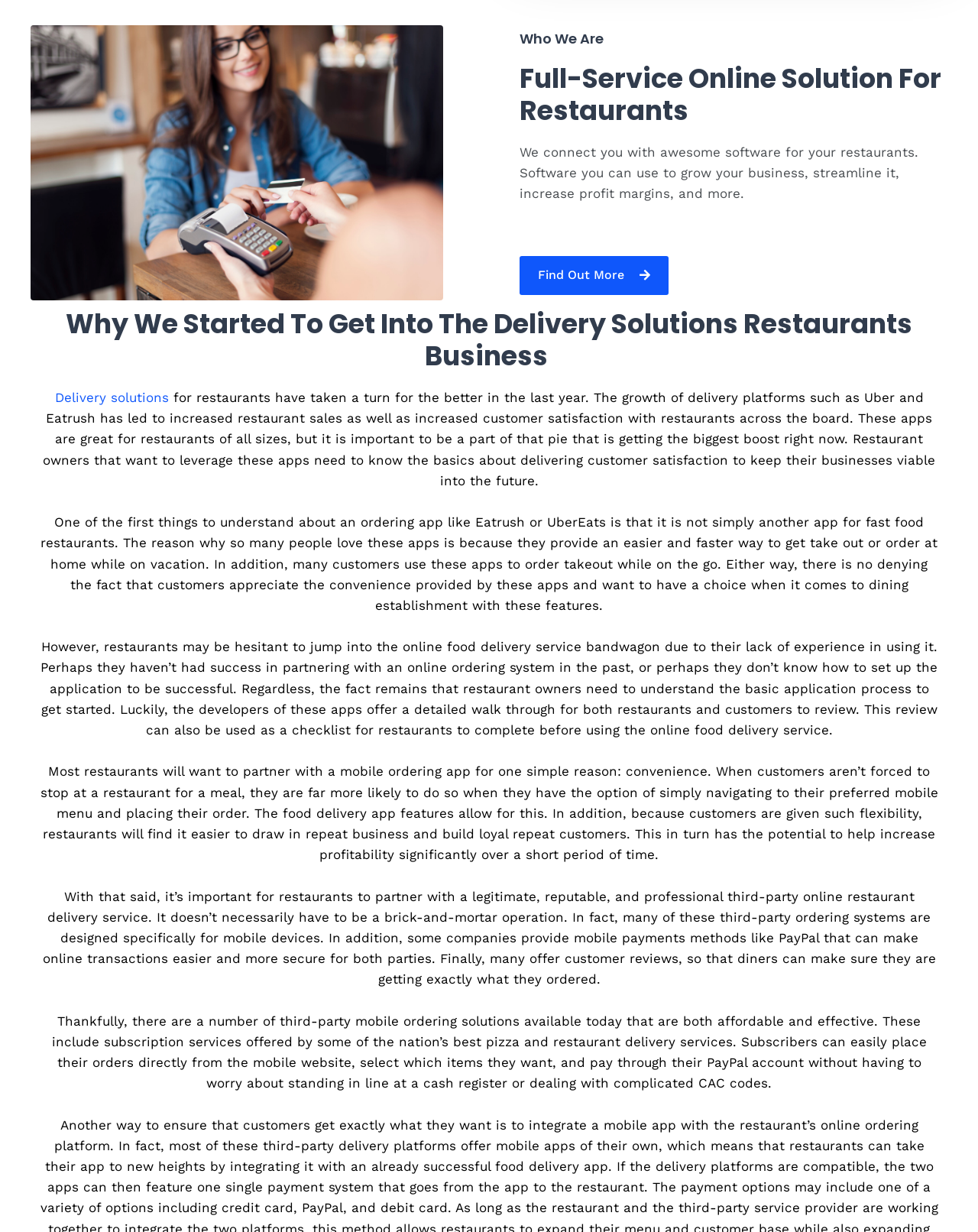Find the coordinates for the bounding box of the element with this description: "Find Out More".

[0.531, 0.208, 0.684, 0.239]